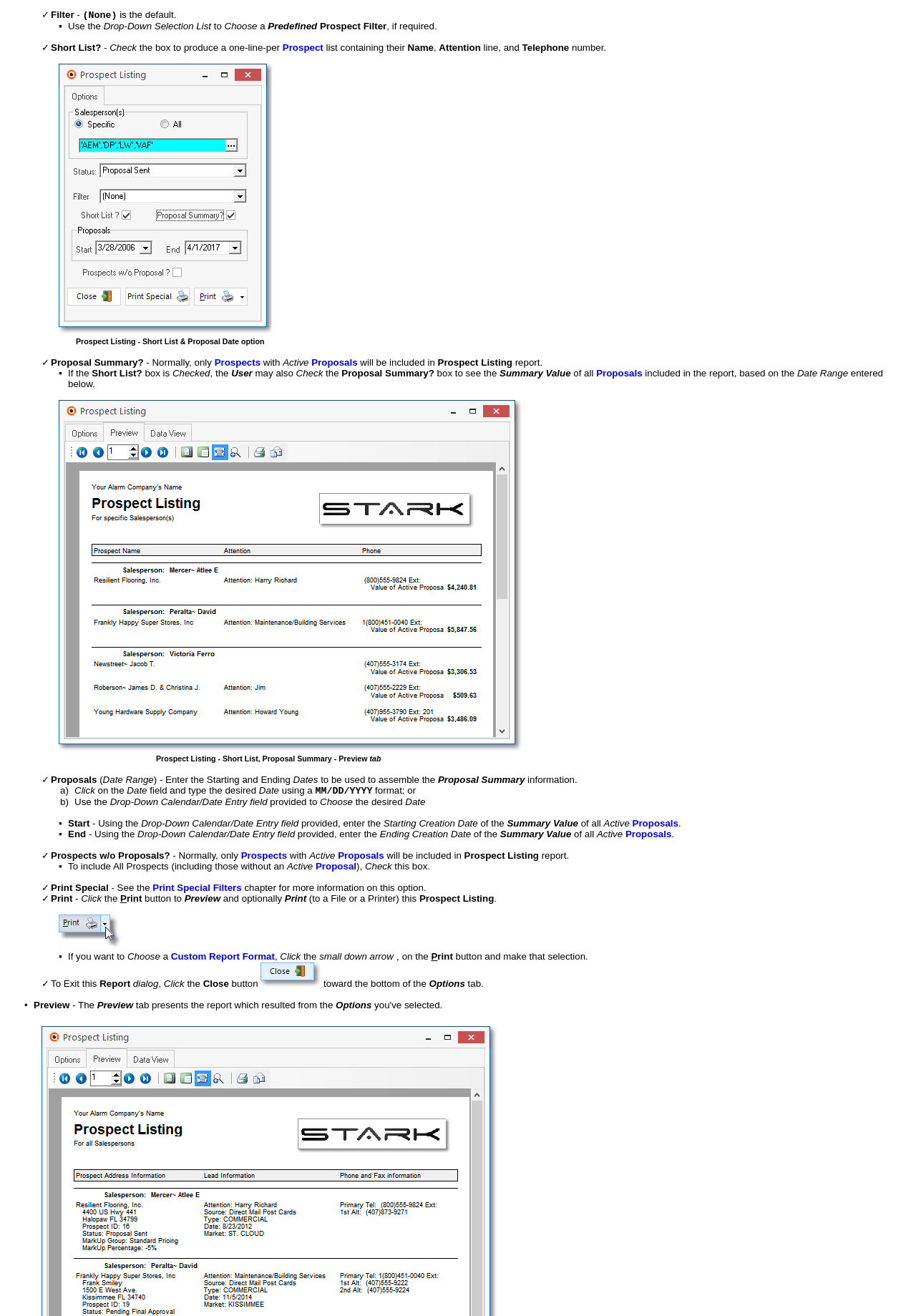Locate the bounding box of the UI element described by: "Facebook" in the given webpage screenshot.

None